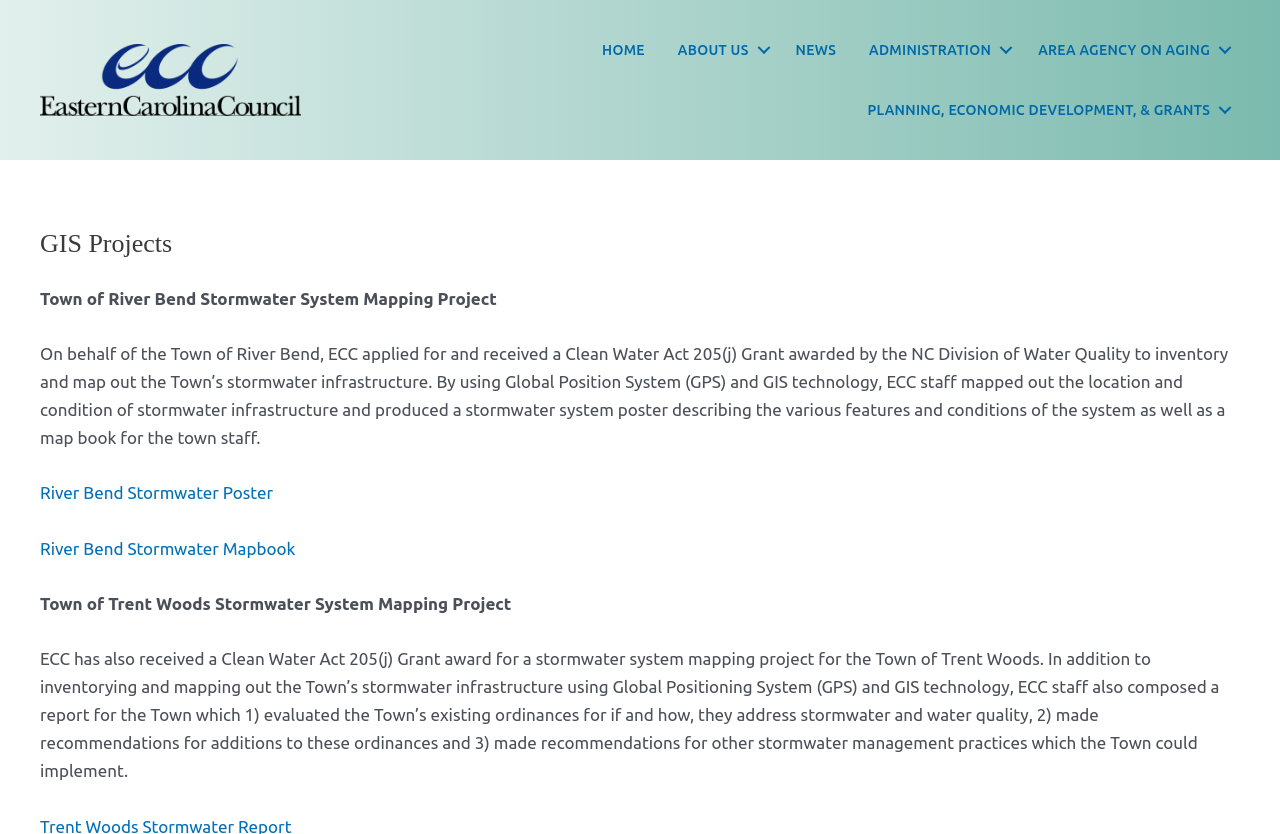How many stormwater system mapping projects are described?
Please answer the question as detailed as possible based on the image.

There are two stormwater system mapping projects described on the webpage, which are the 'Town of River Bend Stormwater System Mapping Project' and the 'Town of Trent Woods Stormwater System Mapping Project'. These projects are described in the static text elements with bounding boxes of [0.031, 0.346, 0.388, 0.369] and [0.031, 0.712, 0.4, 0.735] respectively.